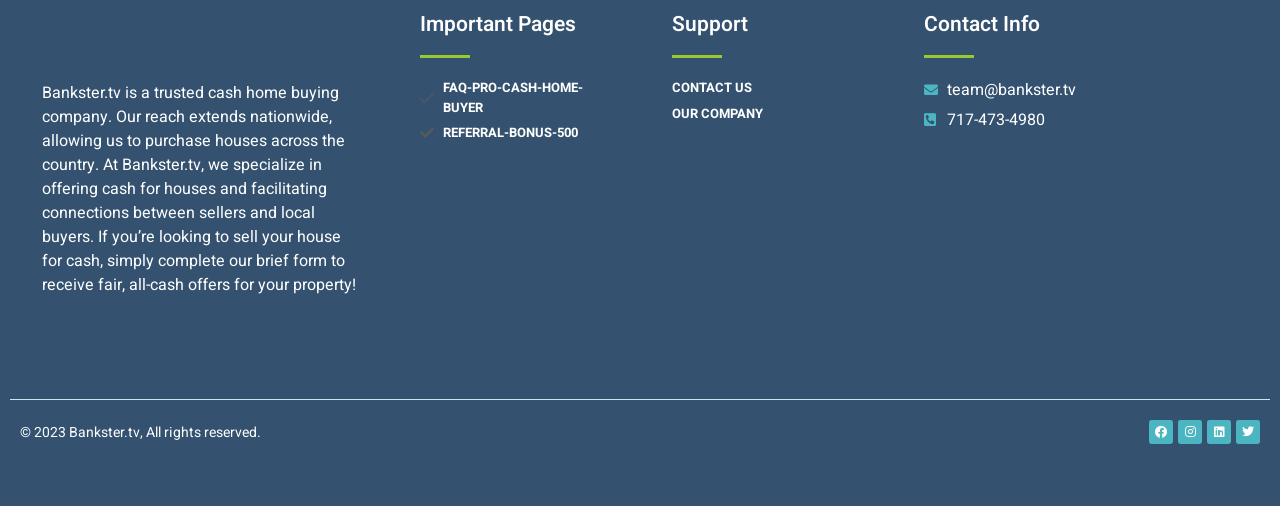What is the company's email address?
Please craft a detailed and exhaustive response to the question.

I found the company's email address by looking at the 'Contact Info' section, where it is listed as 'team@bankster.tv'.